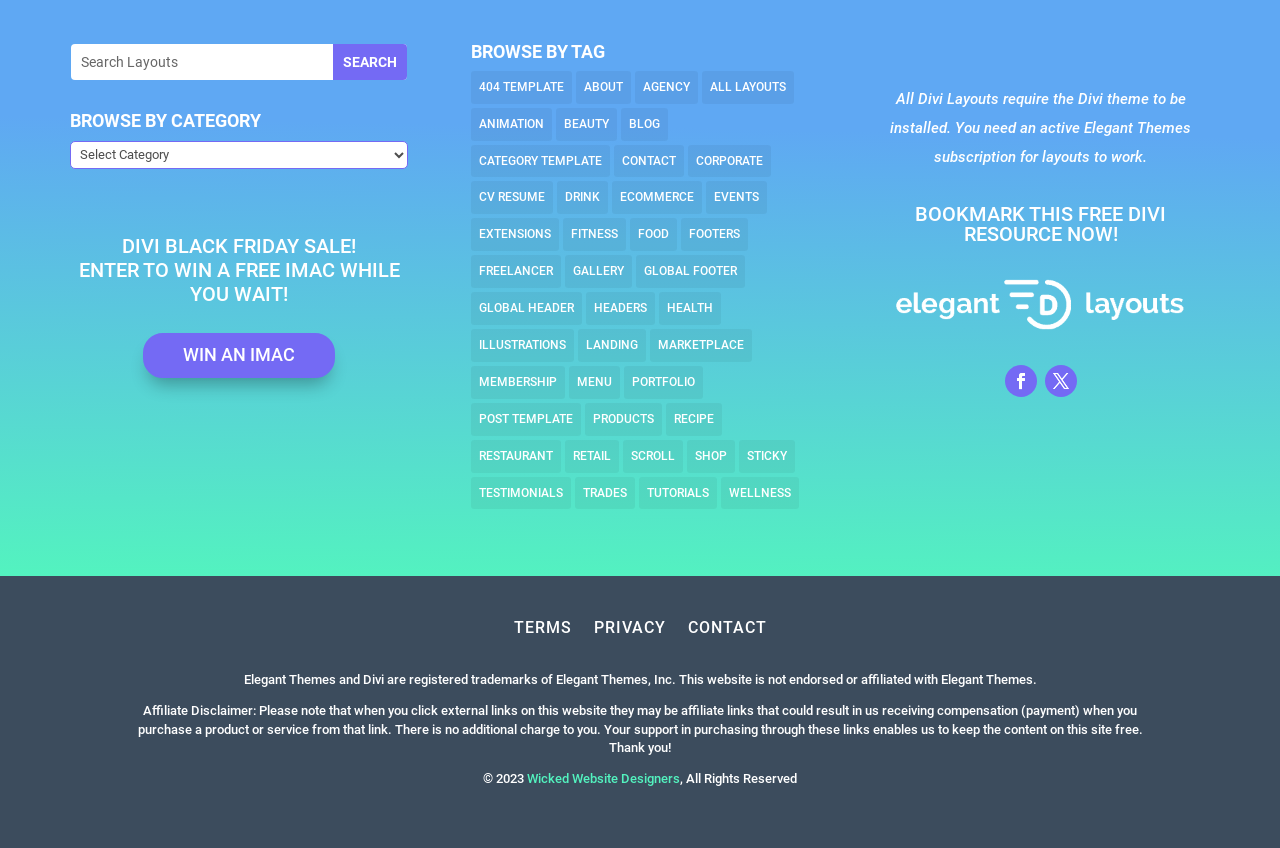Could you indicate the bounding box coordinates of the region to click in order to complete this instruction: "Explore animation templates".

[0.368, 0.127, 0.431, 0.166]